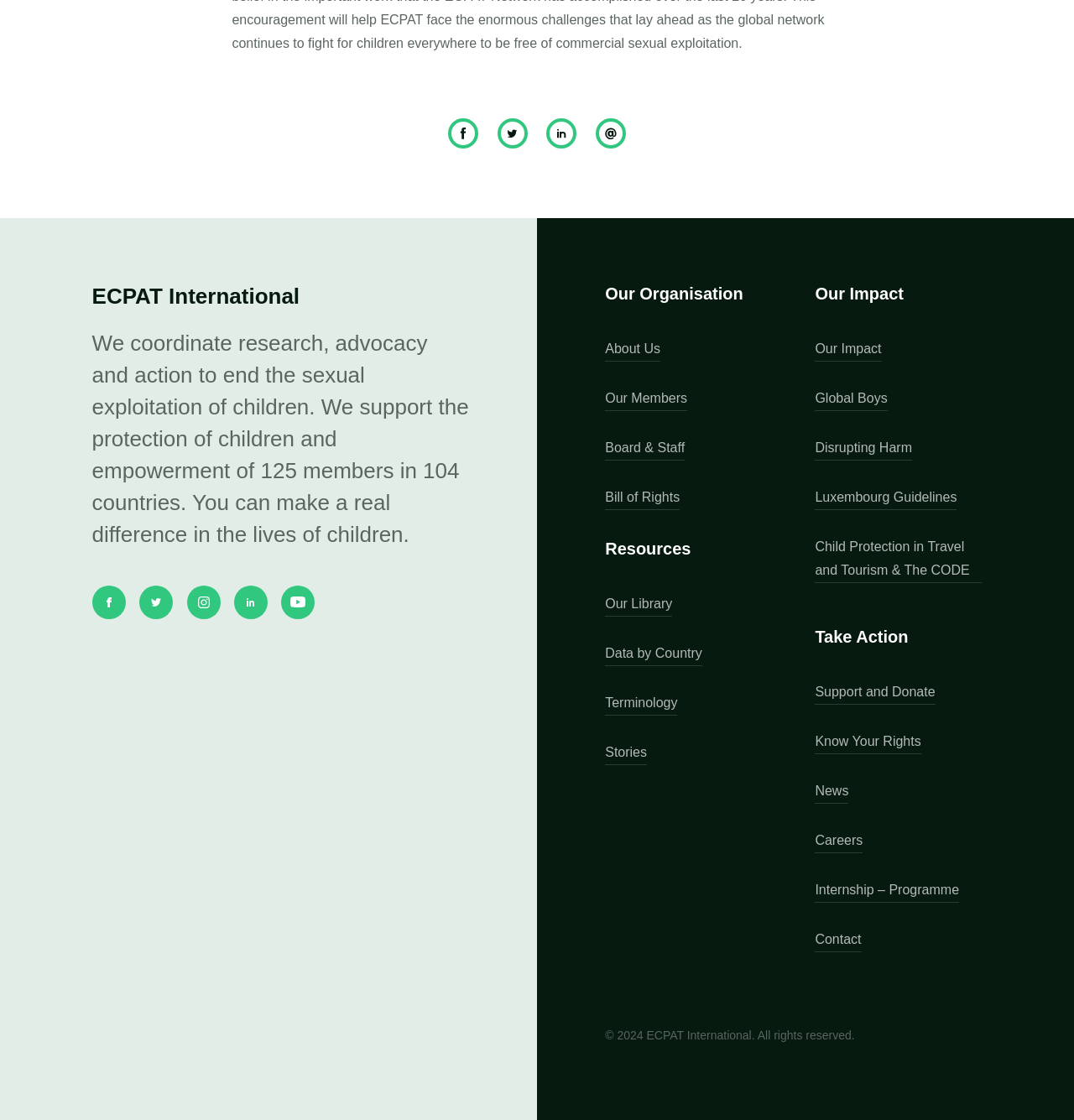What is the link to the 'About Us' page?
Could you answer the question in a detailed manner, providing as much information as possible?

The link to the 'About Us' page can be found by examining the link element with the text 'About Us' located at the coordinates [0.563, 0.301, 0.615, 0.323].